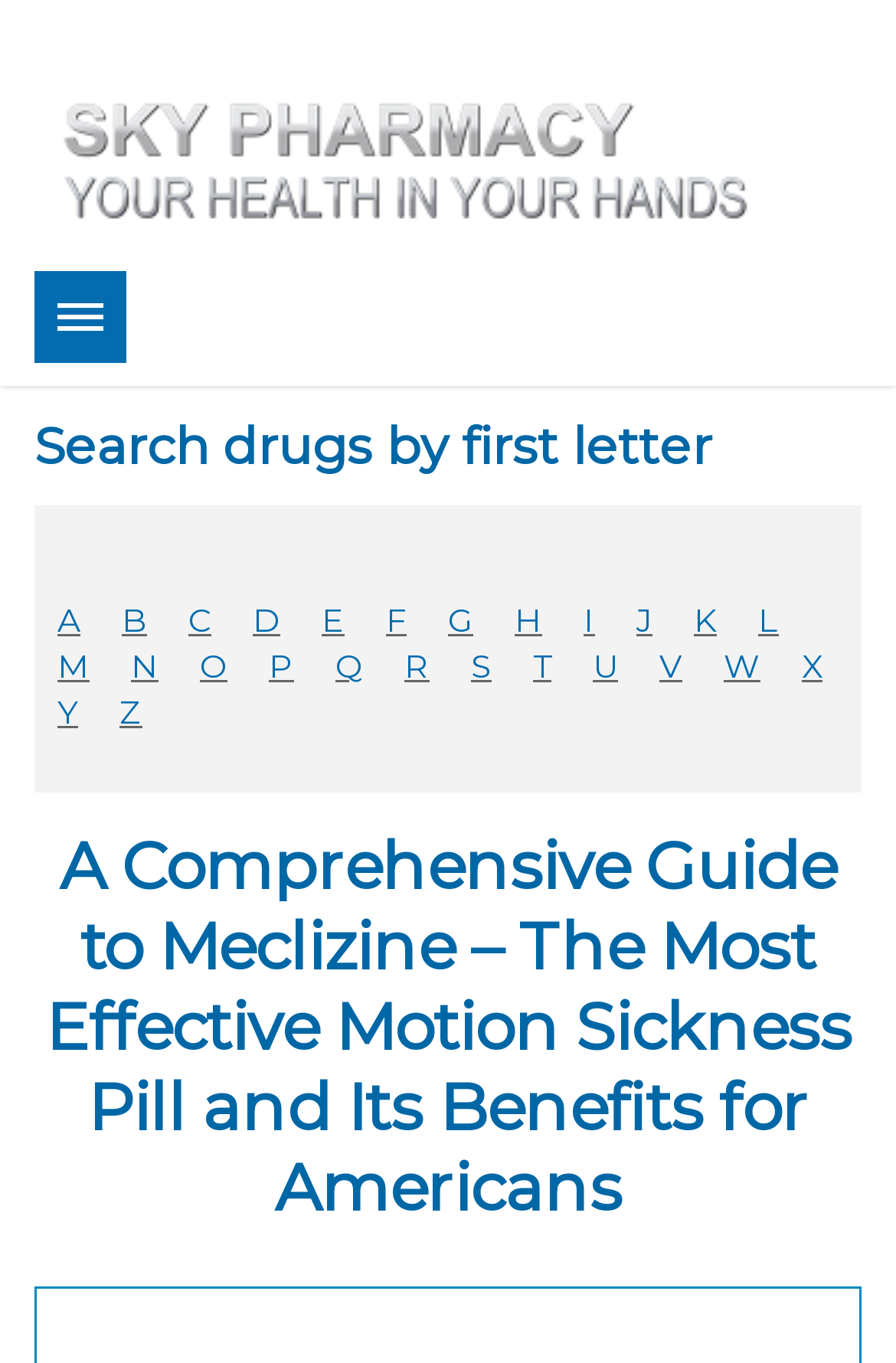Find the bounding box coordinates of the element to click in order to complete this instruction: "View the 'FAQ' page". The bounding box coordinates must be four float numbers between 0 and 1, denoted as [left, top, right, bottom].

[0.169, 0.442, 0.274, 0.485]